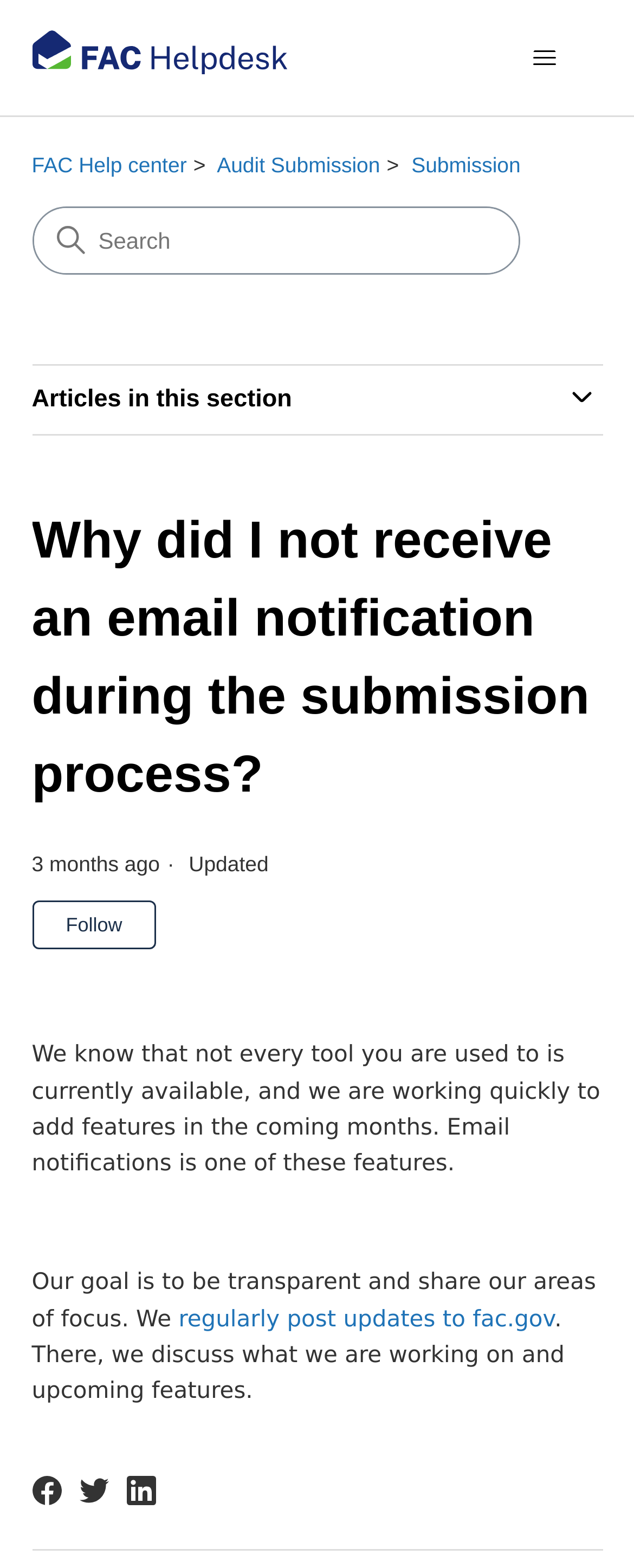Identify and provide the bounding box for the element described by: "FAC Help center".

[0.05, 0.097, 0.295, 0.113]